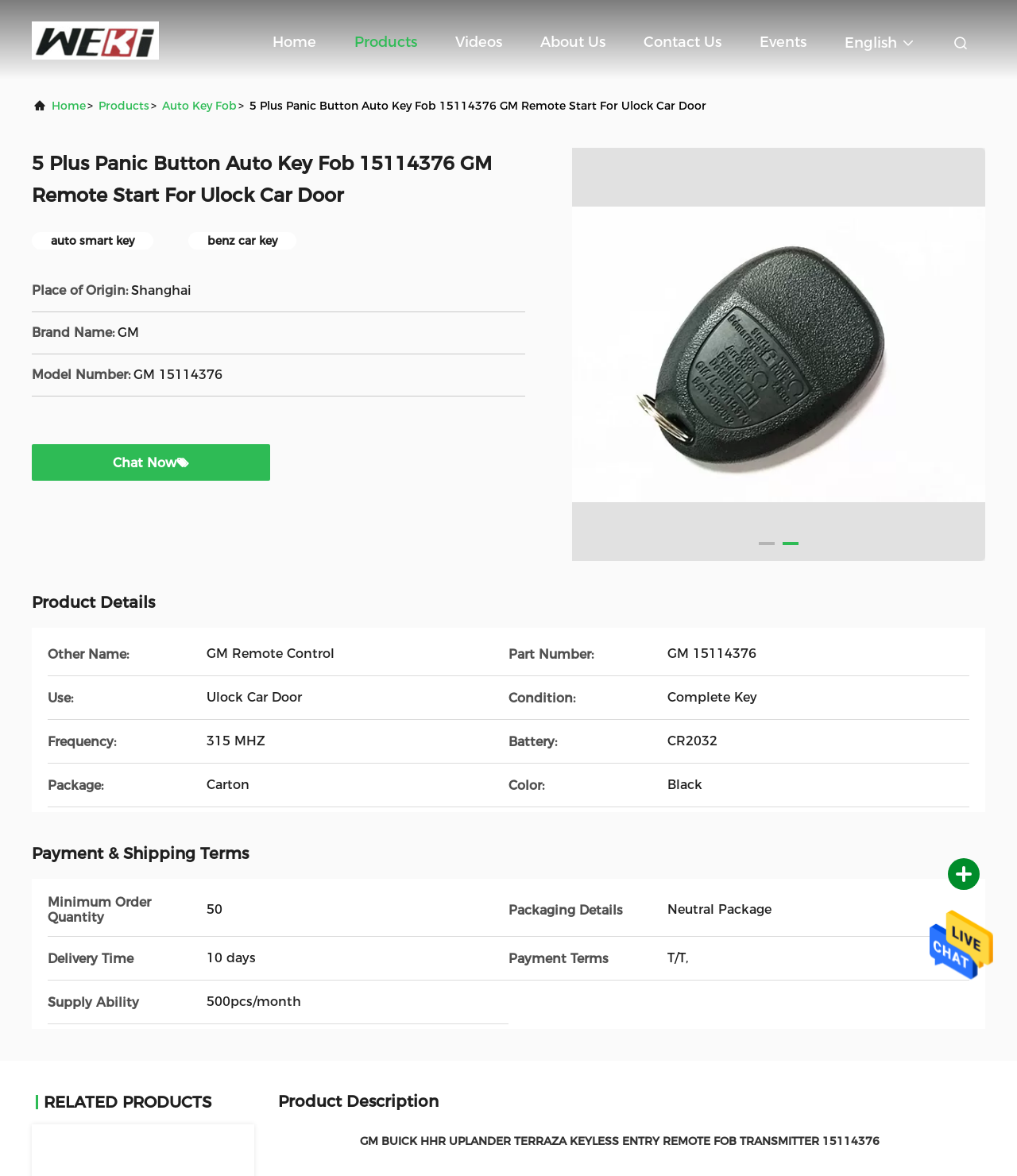Identify the bounding box coordinates of the area that should be clicked in order to complete the given instruction: "Go to the 'About Us' page". The bounding box coordinates should be four float numbers between 0 and 1, i.e., [left, top, right, bottom].

[0.531, 0.015, 0.595, 0.056]